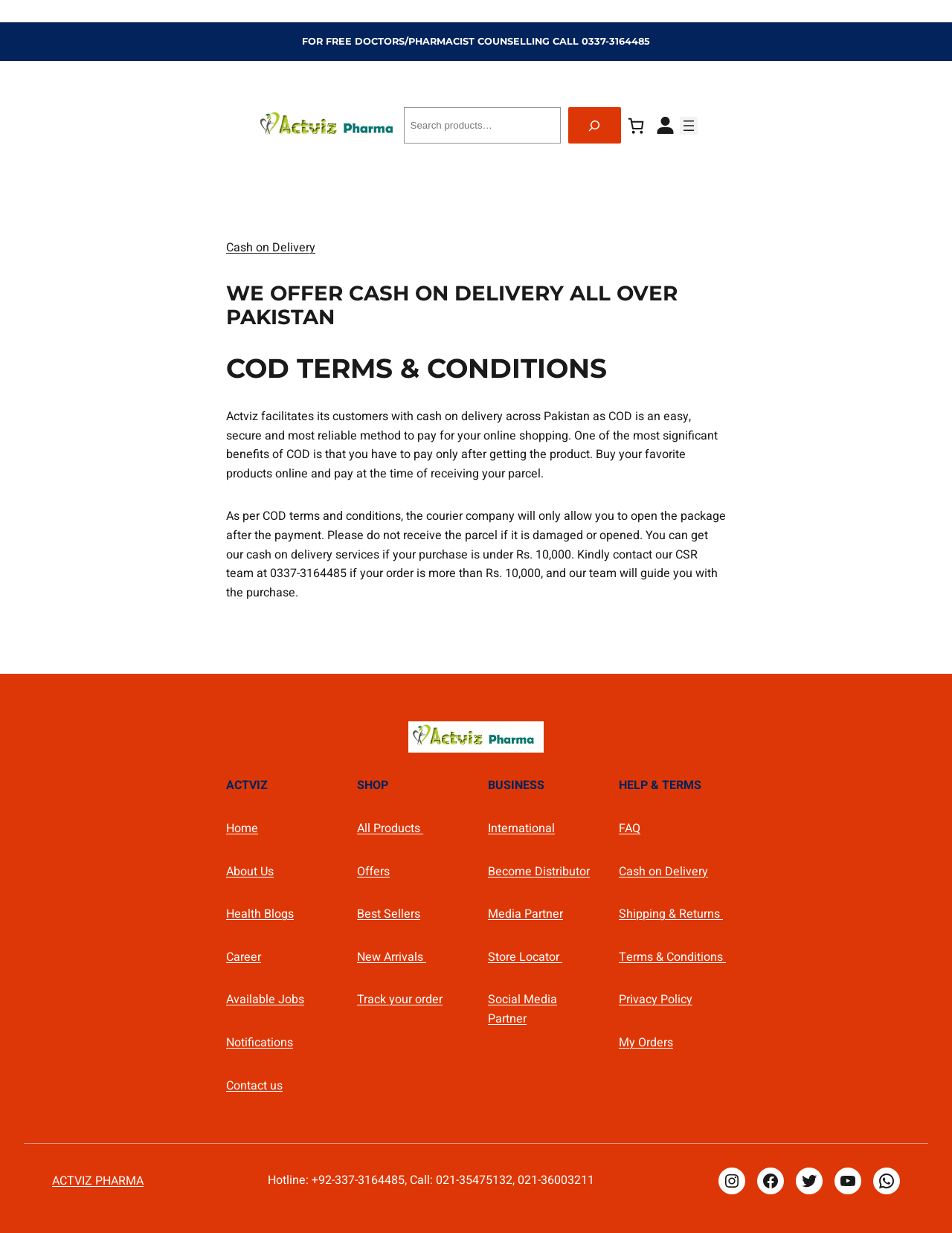Determine the bounding box coordinates for the region that must be clicked to execute the following instruction: "Search for products".

[0.424, 0.087, 0.652, 0.117]